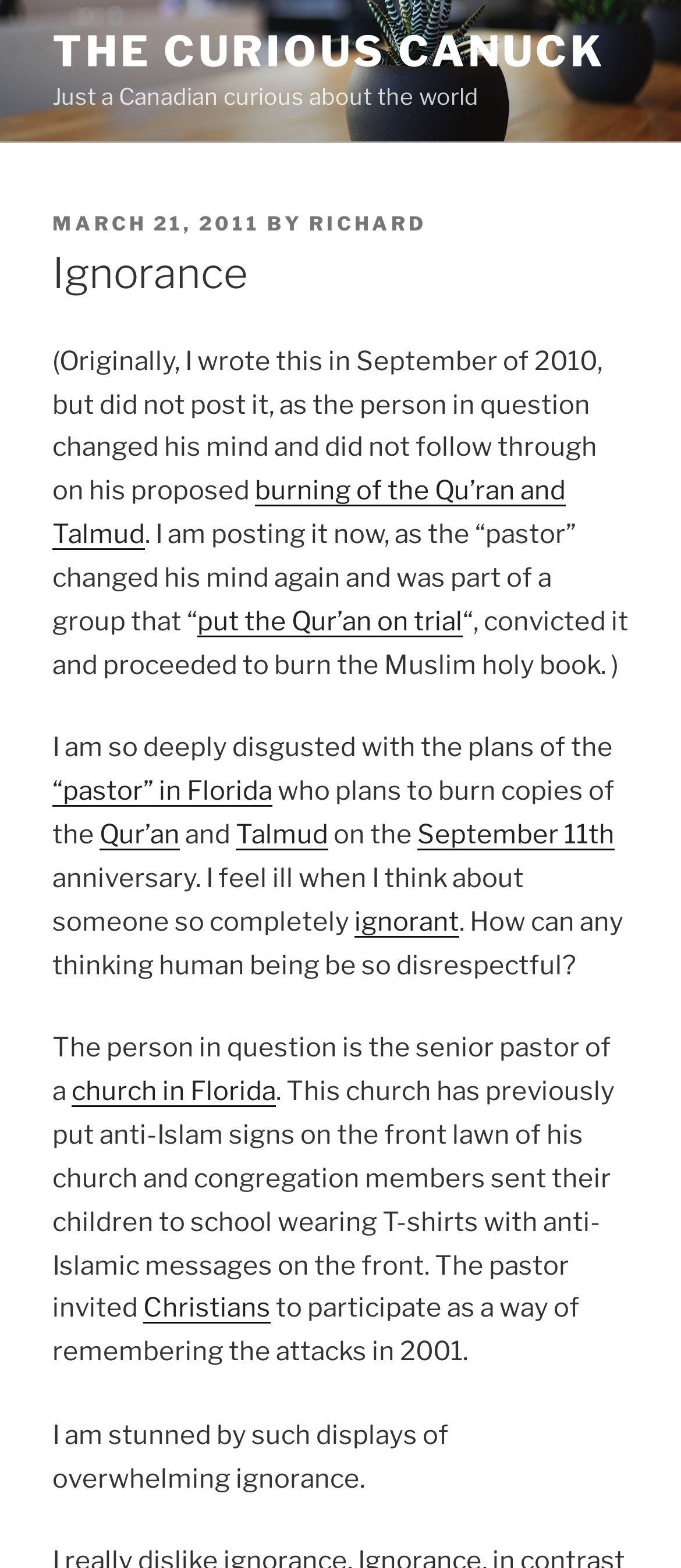Could you locate the bounding box coordinates for the section that should be clicked to accomplish this task: "Click on the link to the author's profile".

[0.454, 0.135, 0.626, 0.15]